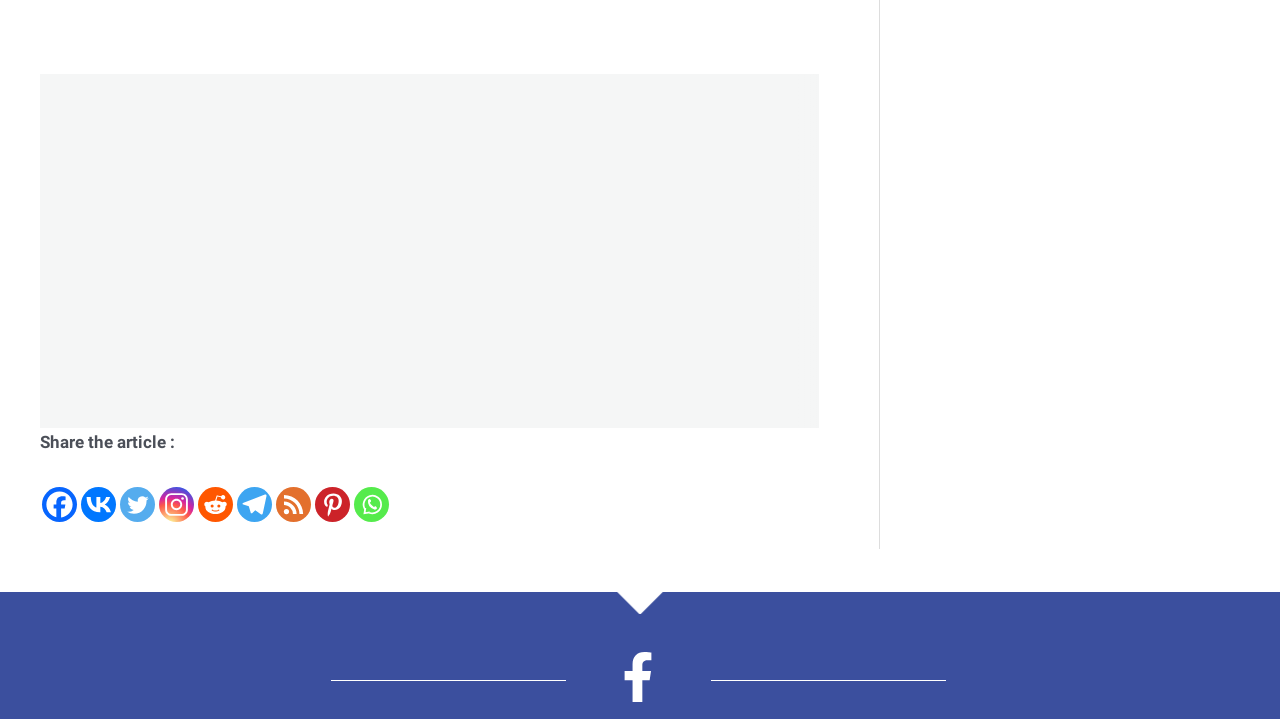Pinpoint the bounding box coordinates of the area that must be clicked to complete this instruction: "Share the article on Facebook".

[0.033, 0.638, 0.06, 0.726]